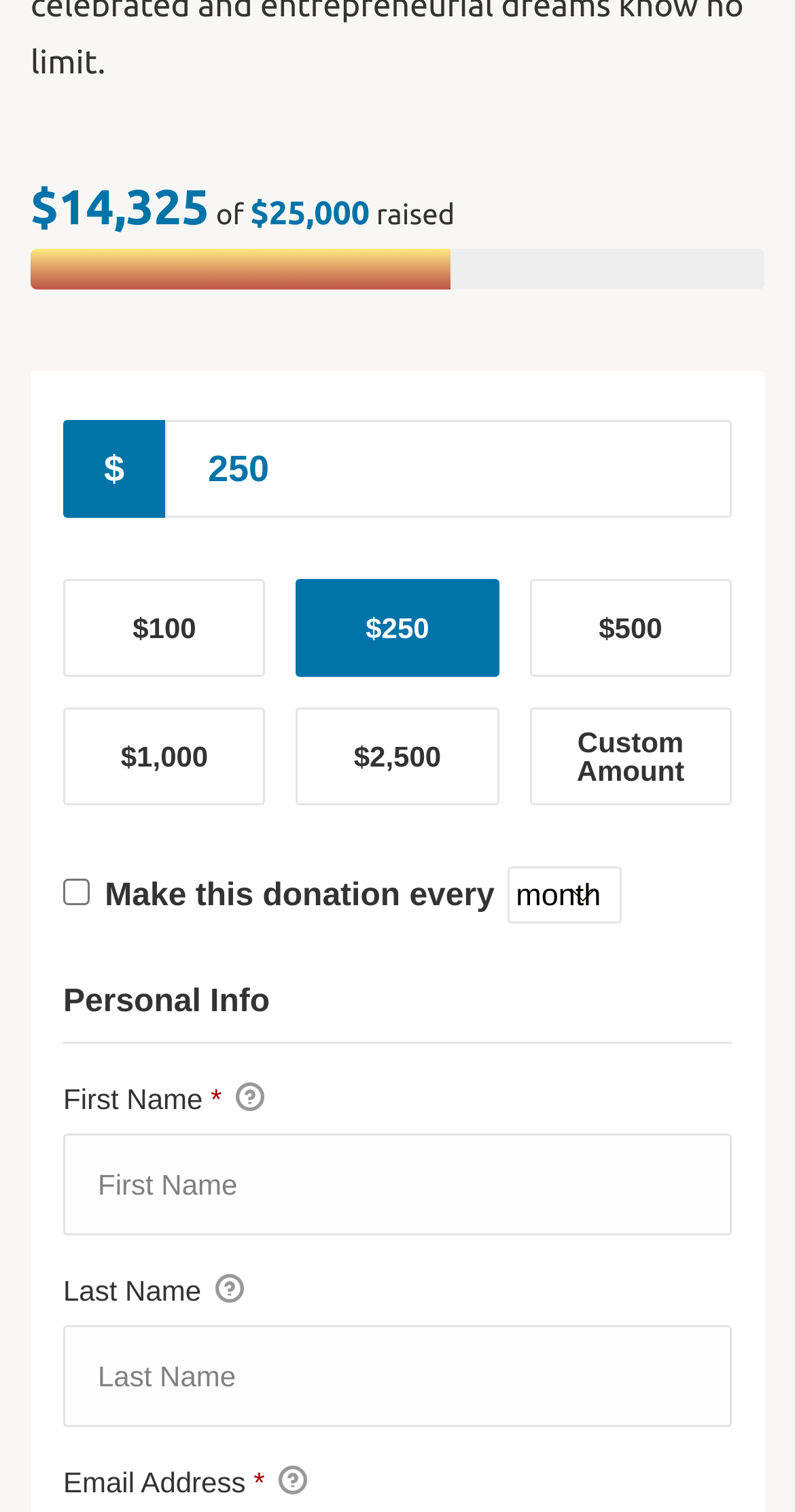Locate the bounding box coordinates of the clickable area needed to fulfill the instruction: "Check to make this donation every month".

[0.079, 0.581, 0.113, 0.599]